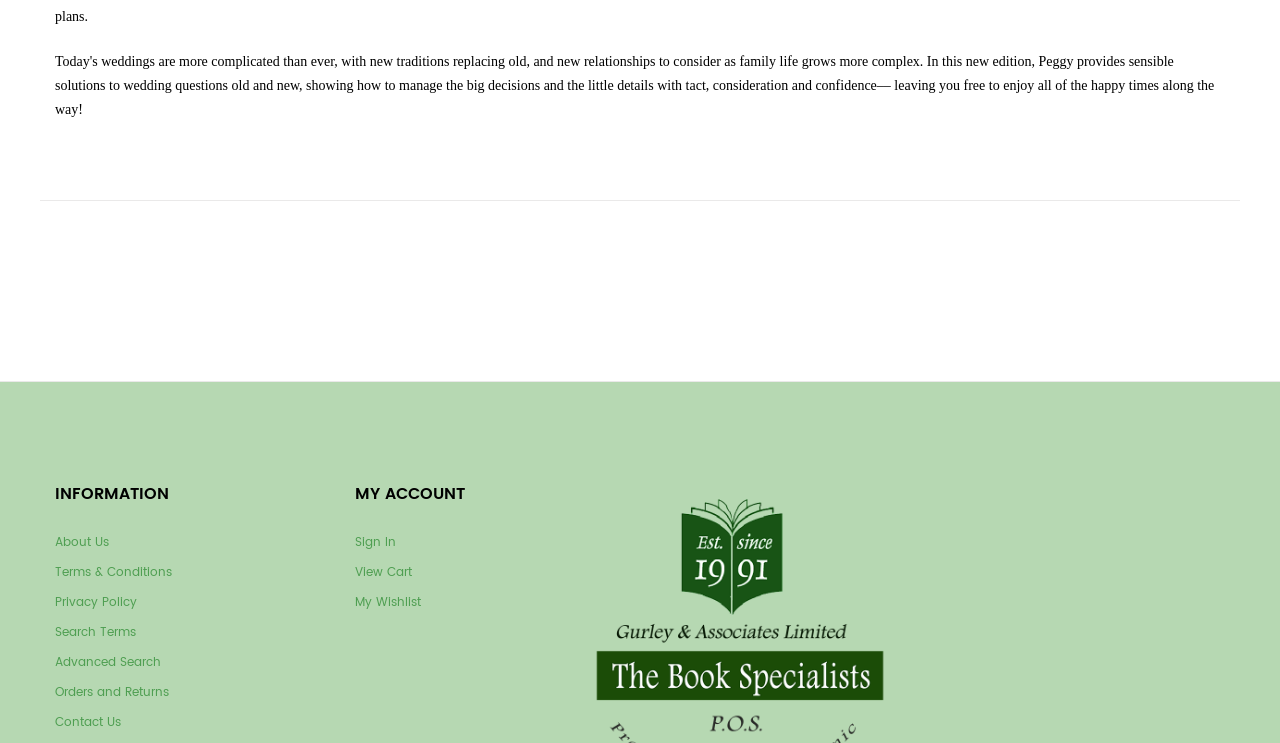Find the bounding box coordinates for the area that must be clicked to perform this action: "contact the website".

[0.043, 0.957, 0.095, 0.989]